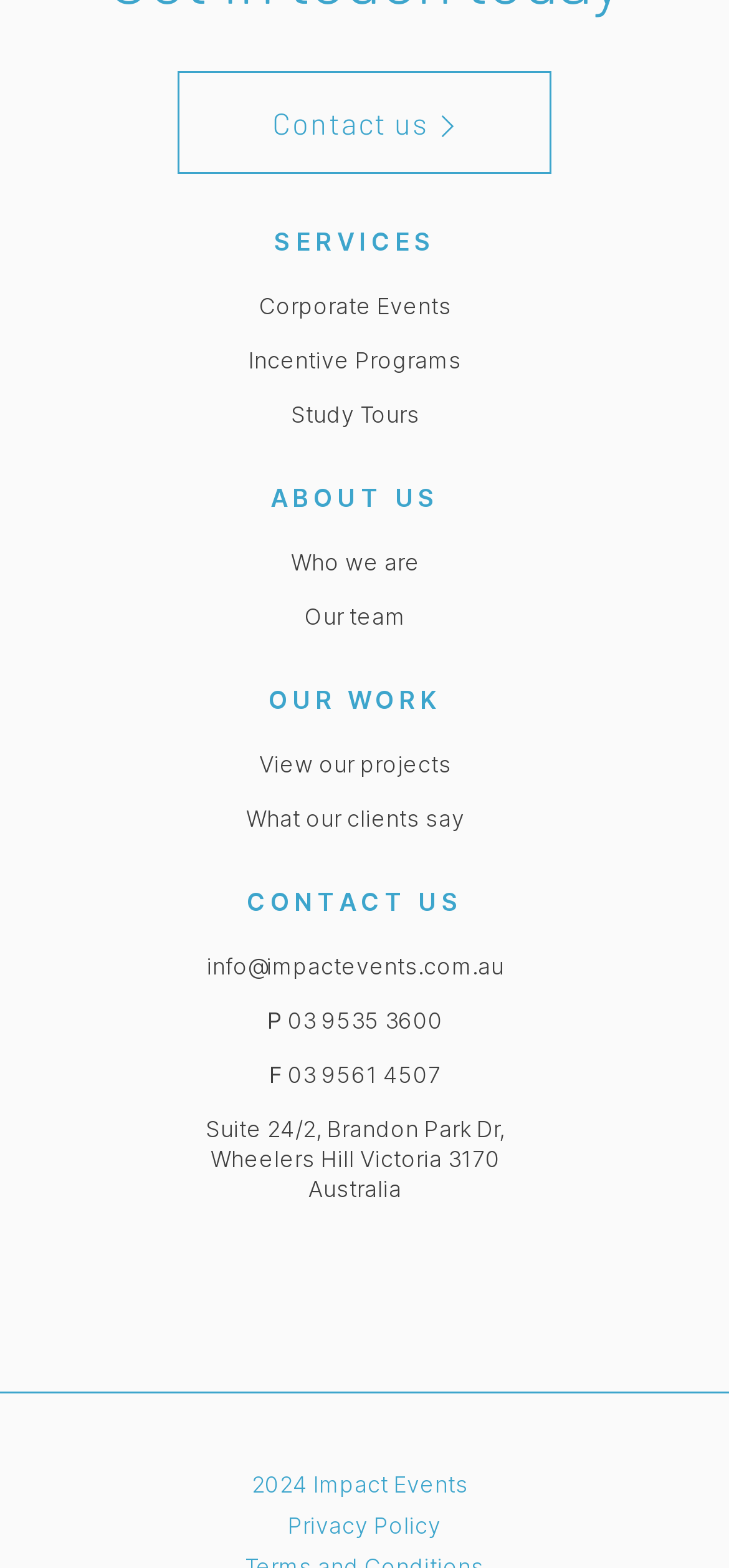Please provide the bounding box coordinates in the format (top-left x, top-left y, bottom-right x, bottom-right y). Remember, all values are floating point numbers between 0 and 1. What is the bounding box coordinate of the region described as: Contact us

[0.244, 0.046, 0.756, 0.111]